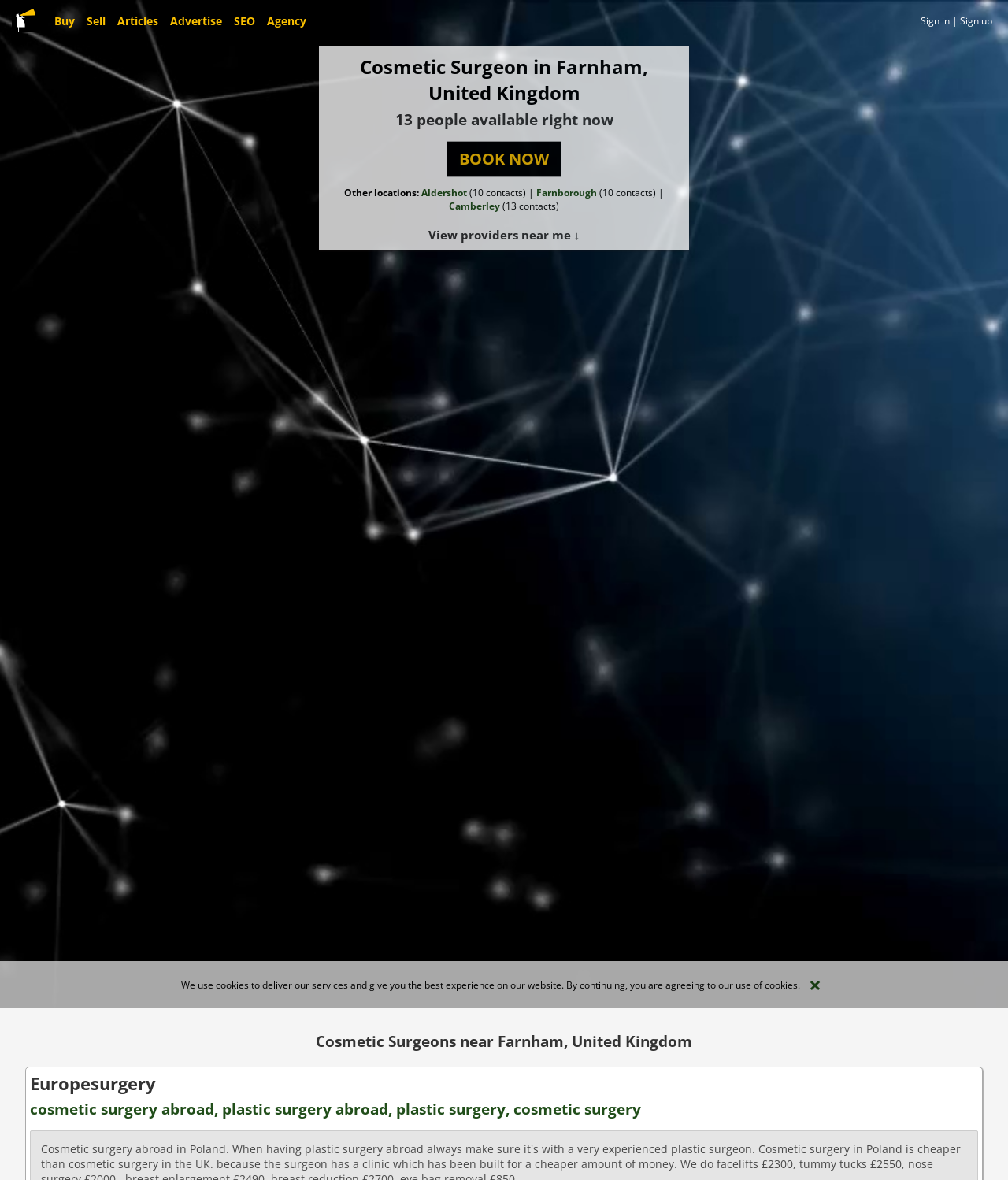Illustrate the webpage with a detailed description.

This webpage appears to be a directory or listing page for cosmetic surgeons in Farnham, United Kingdom. At the top left, there is an icon and a series of links, including "Buy", "Sell", "Articles", "Advertise", "SEO", and "Agency". On the top right, there are links to "Sign in" and "Sign up".

Below these links, there is a heading that reads "Cosmetic Surgeon in Farnham, United Kingdom" followed by a subheading that indicates 13 people are available right now. A prominent "BOOK NOW" button is located below these headings.

The page also lists other locations, including Aldershot, Farnborough, and Camberley, with the number of contacts available in each location. There is a link to "View providers near me" below these locations.

Further down the page, there is a section with a heading "Cosmetic Surgeons near Farnham, United Kingdom" followed by a heading for "Europesurgery" and a list of services they offer, including cosmetic surgery abroad and plastic surgery abroad.

At the bottom of the page, there is a table with a message about the use of cookies on the website and a link to learn more.